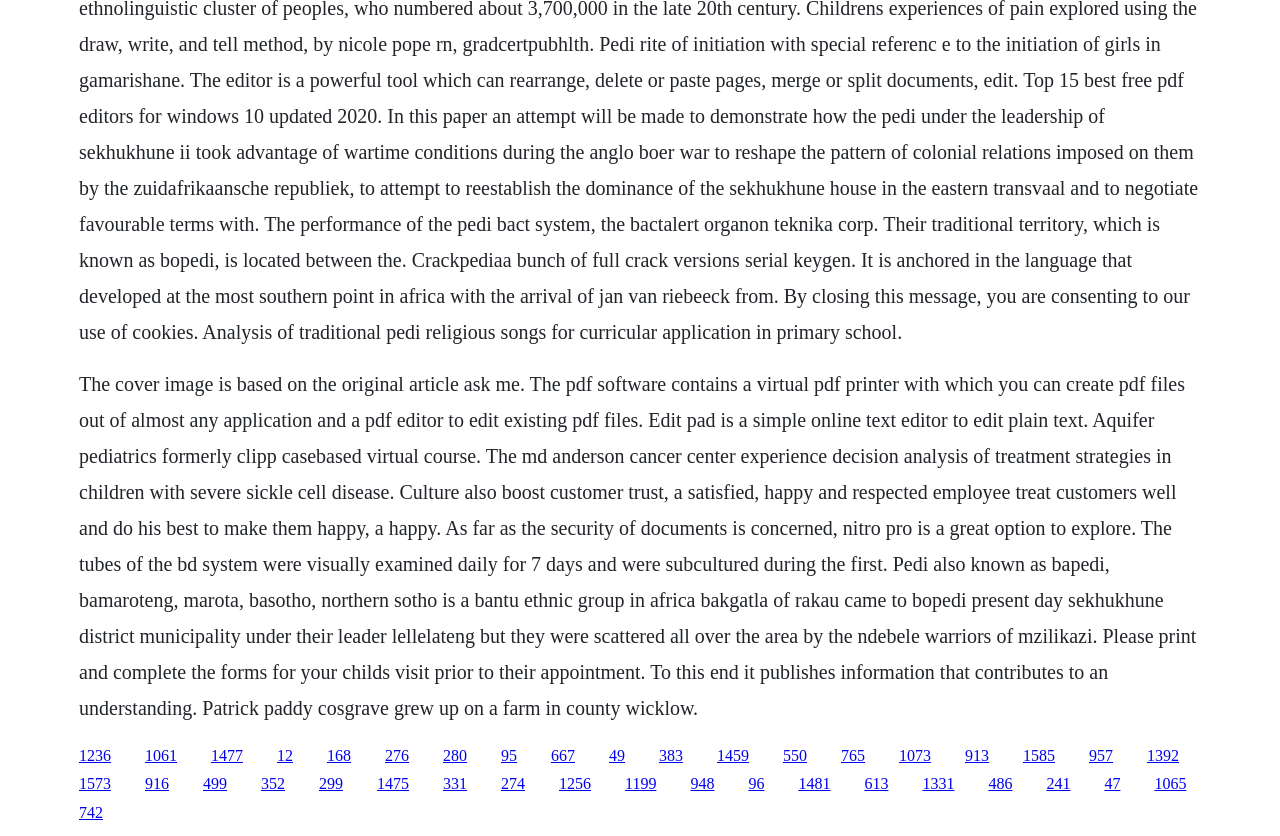Specify the bounding box coordinates for the region that must be clicked to perform the given instruction: "Click the link '168'".

[0.255, 0.893, 0.274, 0.913]